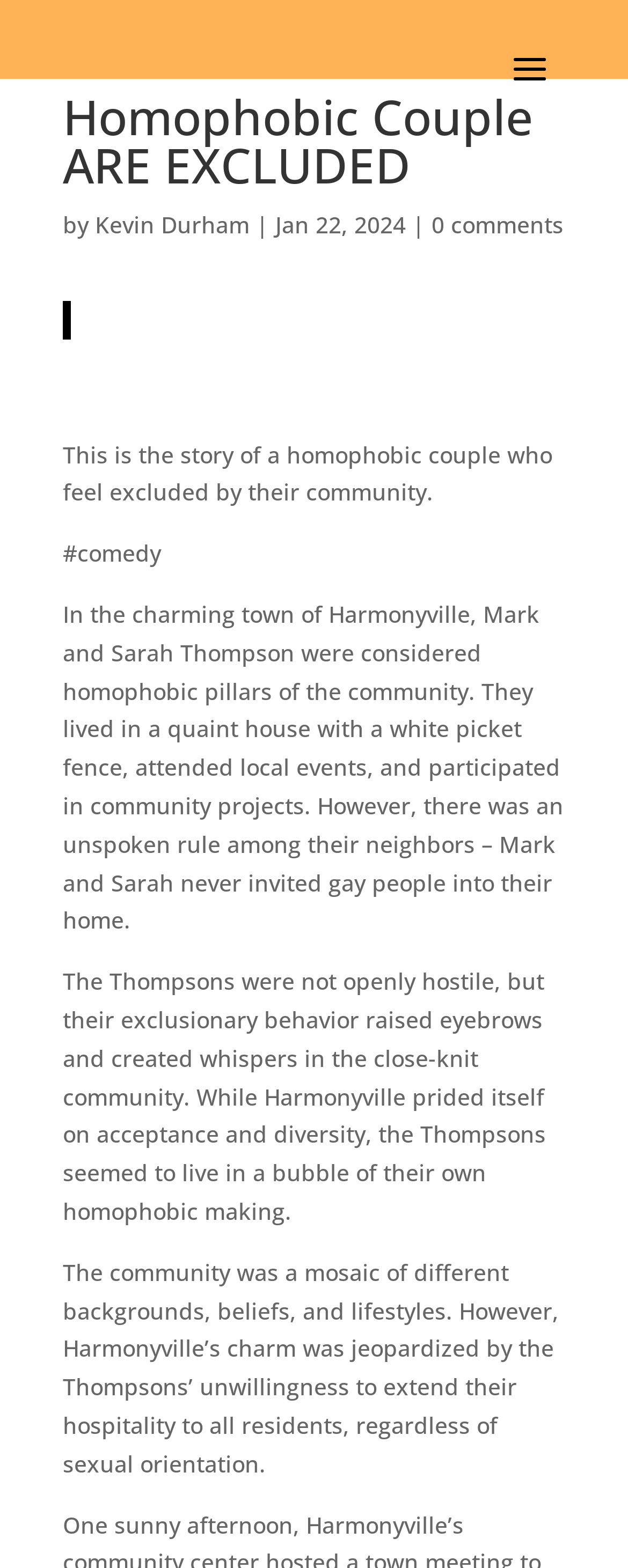Using the information in the image, could you please answer the following question in detail:
What is the comedian's name?

The comedian's name is mentioned in the link 'Kevin Durham' which is located next to the word 'by' and is part of the title of the webpage.